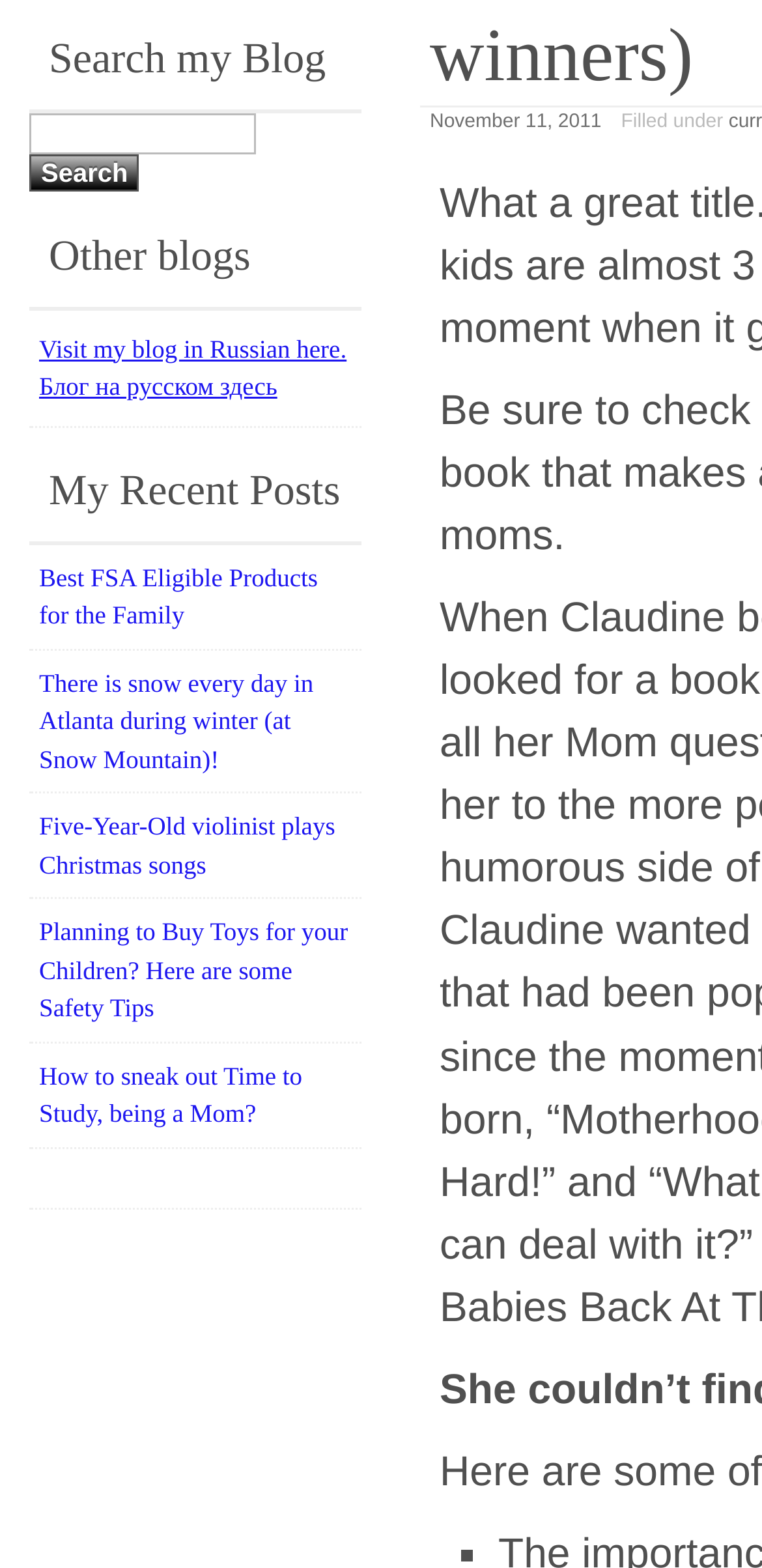Determine the bounding box coordinates for the UI element described. Format the coordinates as (top-left x, top-left y, bottom-right x, bottom-right y) and ensure all values are between 0 and 1. Element description: parent_node: Search for: value="Search"

[0.038, 0.135, 0.183, 0.158]